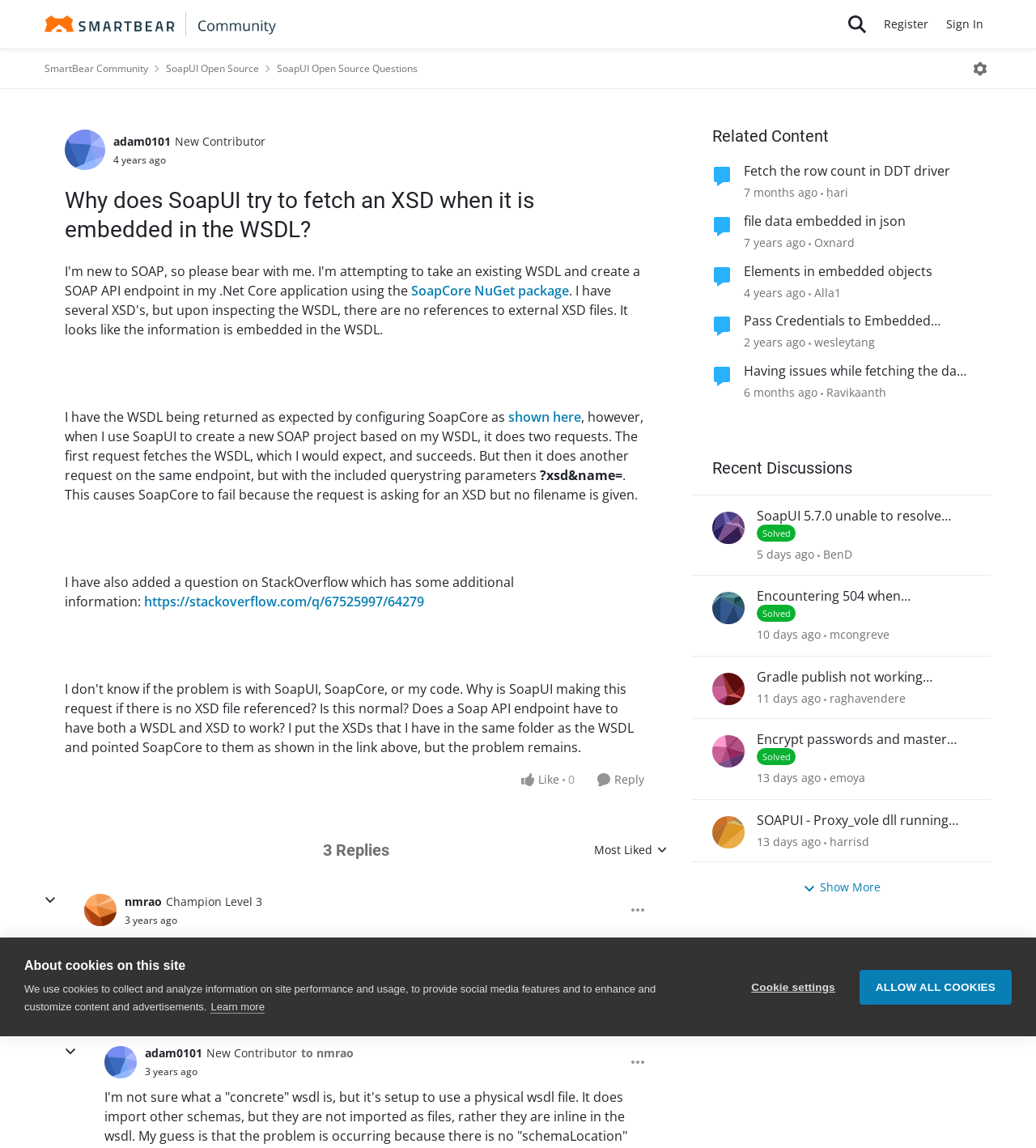Create a detailed description of the webpage's content and layout.

This webpage is a forum discussion page on the SmartBear Community website. At the top, there is a brand logo and a navigation menu with links to "Place SmartBear Community", "SoapUI Open Source", and "SoapUI Open Source Questions". Below the navigation menu, there is a breadcrumbs section with links to the current page's hierarchy.

The main content of the page is a forum discussion titled "Why does SoapUI try to fetch an XSD when it is embedded in the WSDL?" posted by "adam0101" 4 years ago. The post has a description of the issue and includes links to a StackOverflow question and a NuGet package. There are 3 replies to the post, each with the author's name, avatar, and the reply content. The replies also have buttons to like, reply, and collapse the reply.

On the right side of the page, there is a section titled "Related Content" with a heading and an image of a forum icon. Below this section, there is a list of related content with headings, links, and timestamps.

At the bottom of the page, there is a cookie notification dialog with a description, a "Learn more" link, and buttons to configure cookie settings and allow all cookies.